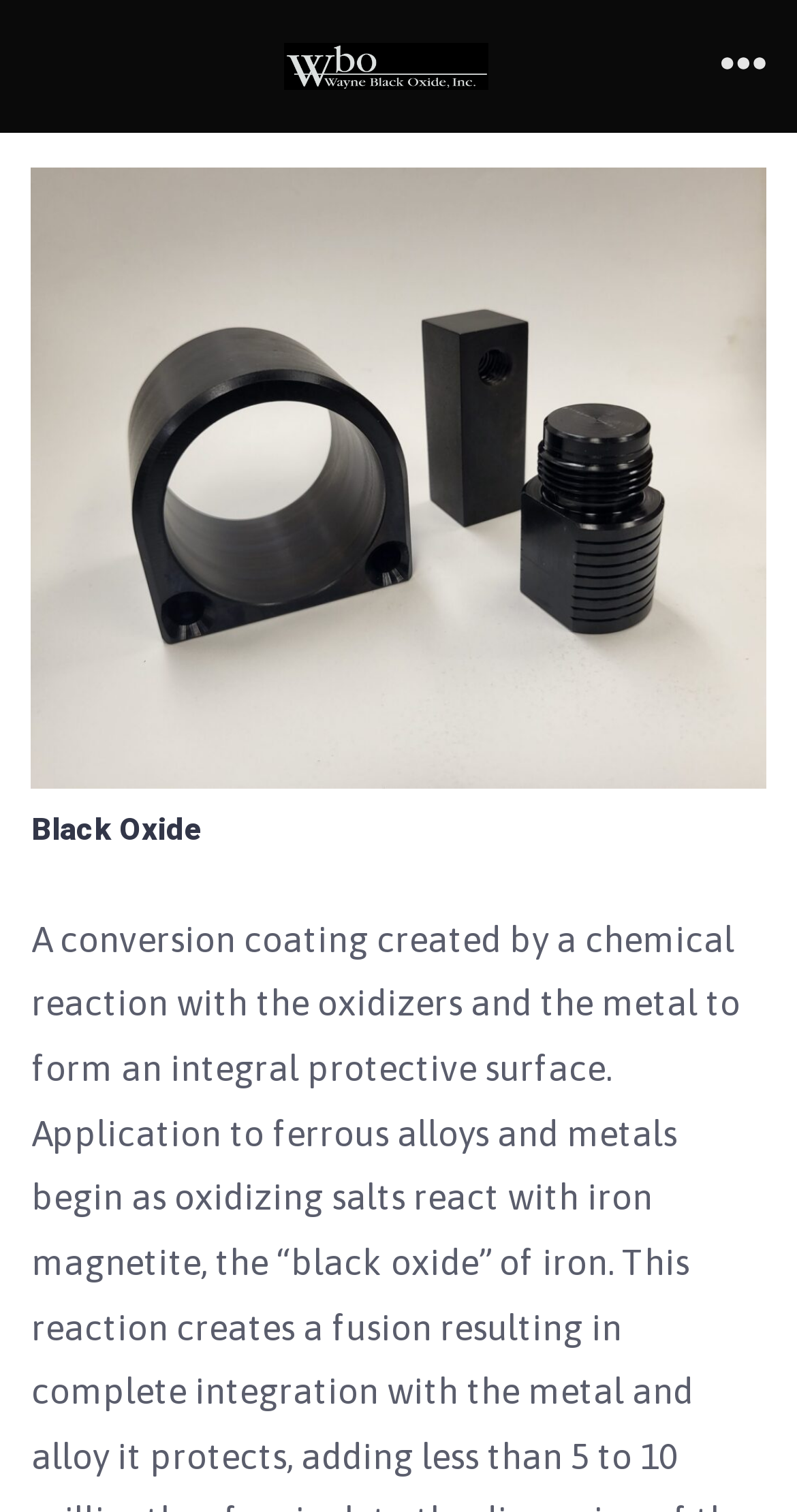Please reply to the following question with a single word or a short phrase:
How many images are on the page?

2